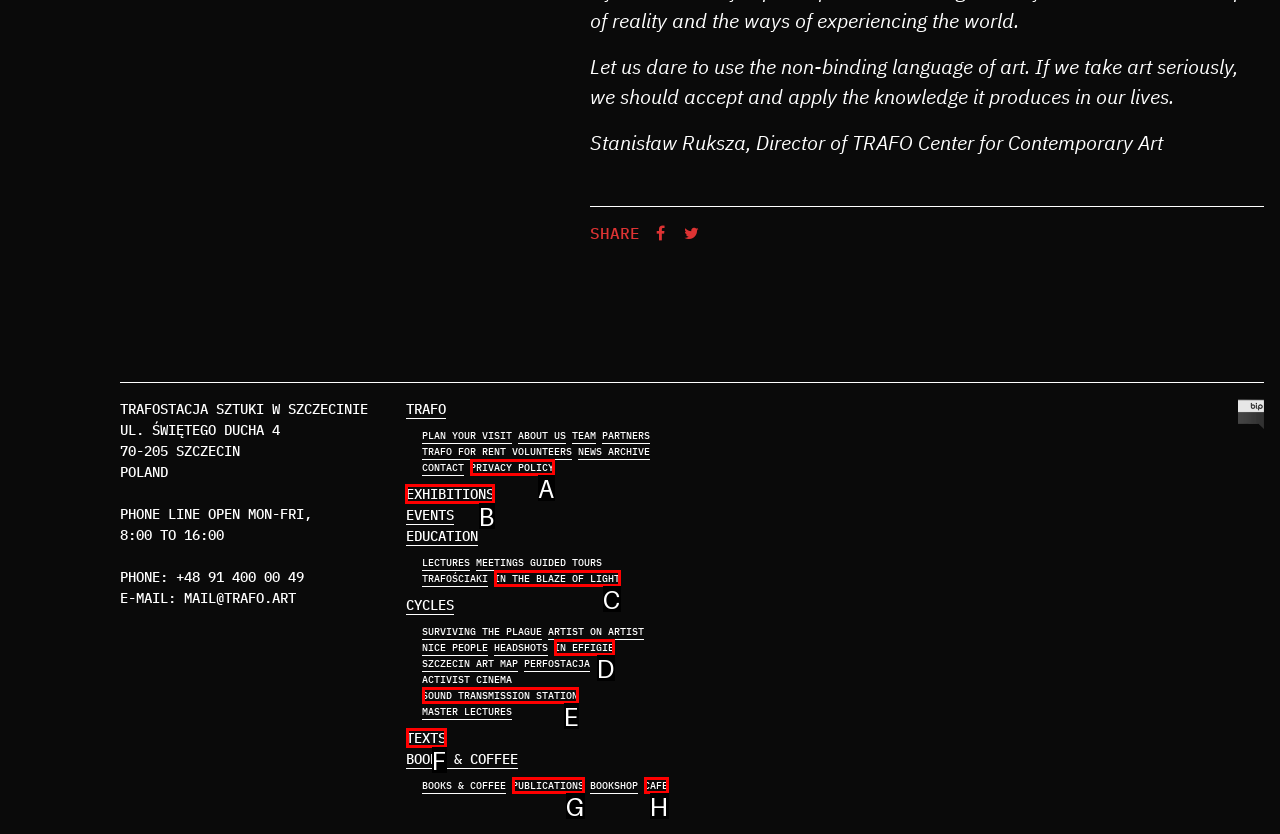Which option should be clicked to execute the following task: Explore the current exhibitions? Respond with the letter of the selected option.

B